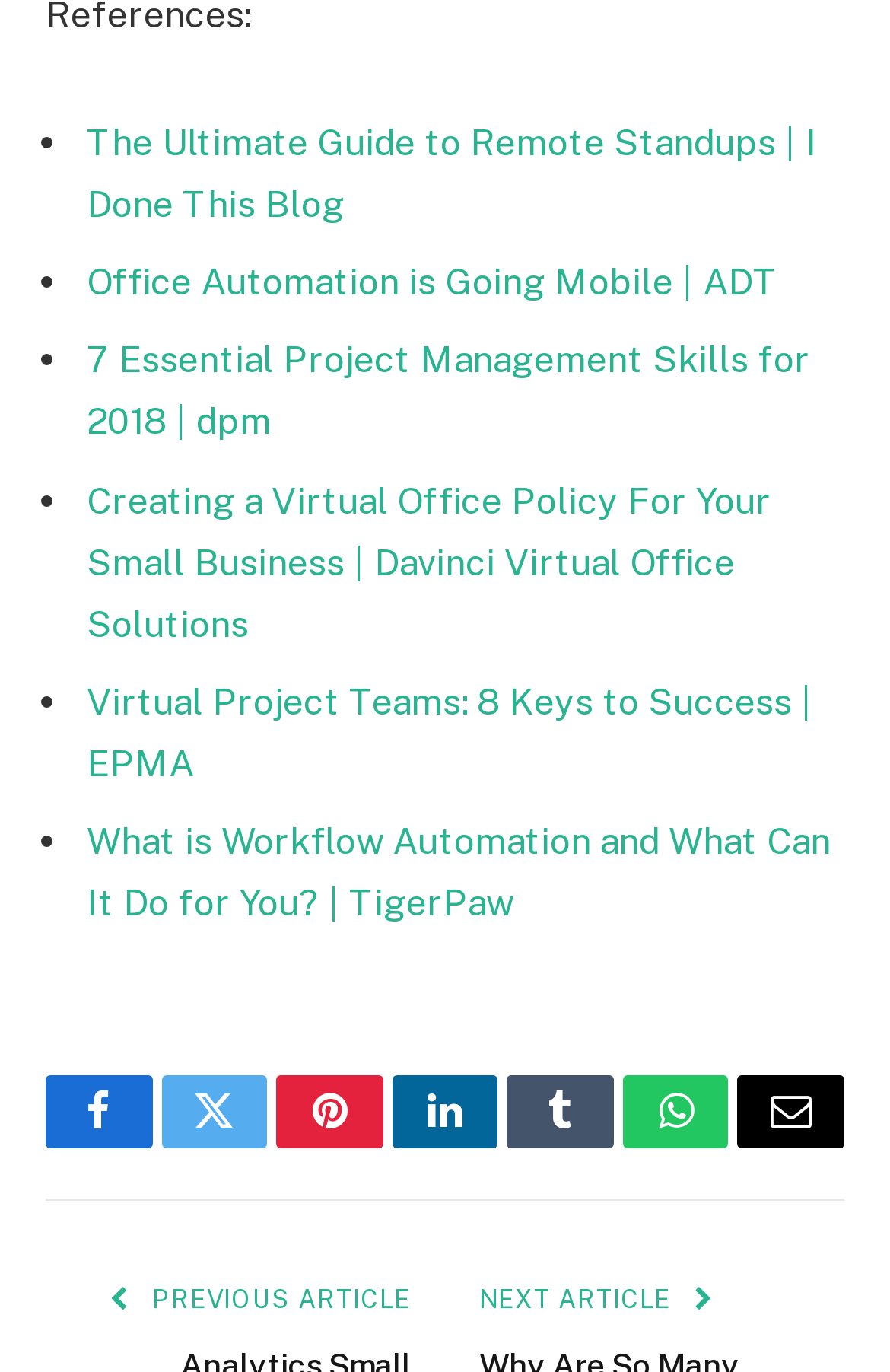Respond to the following question using a concise word or phrase: 
What is the text above the 'NEXT ARTICLE' button?

PREVIOUS ARTICLE